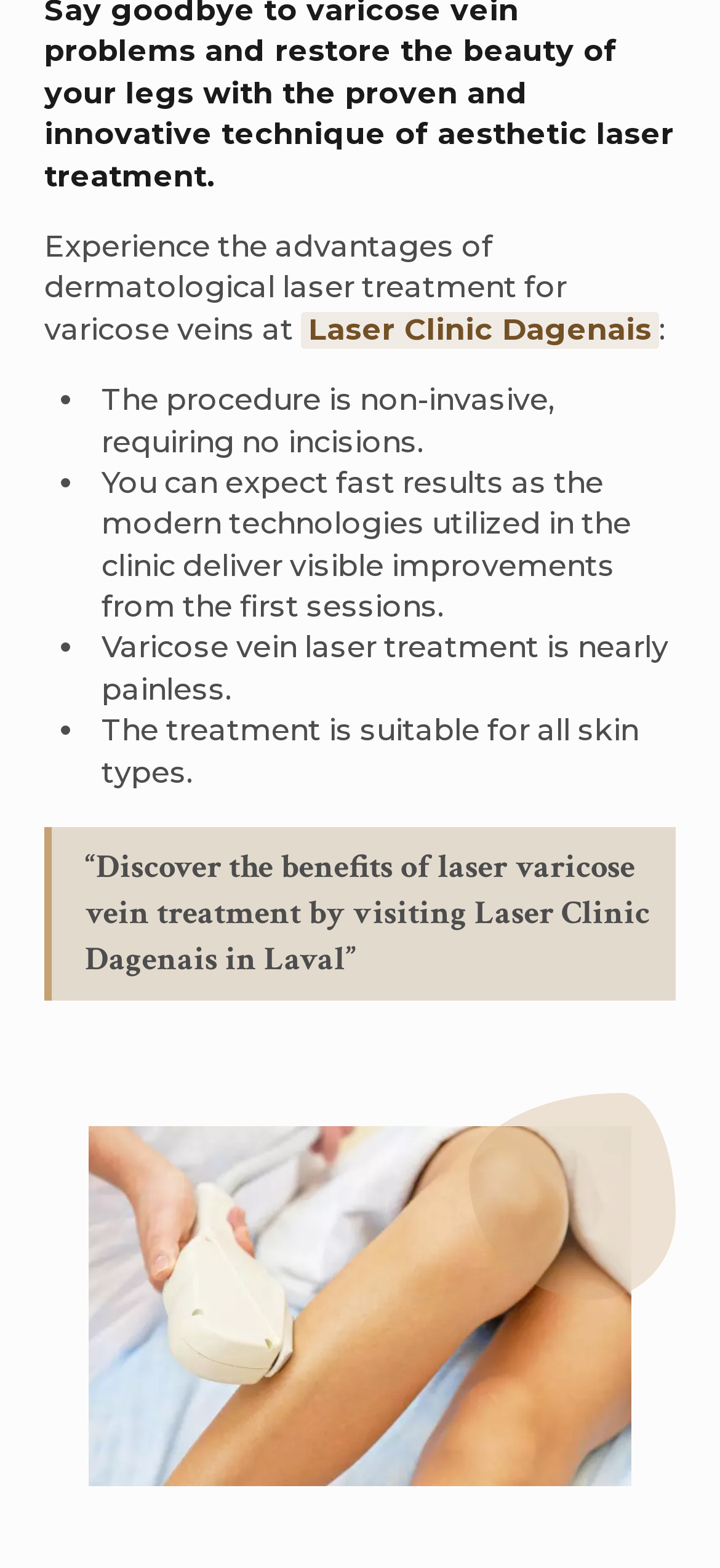Determine the bounding box for the UI element described here: "Varicose Vein Laser Treatments".

[0.169, 0.329, 0.877, 0.367]